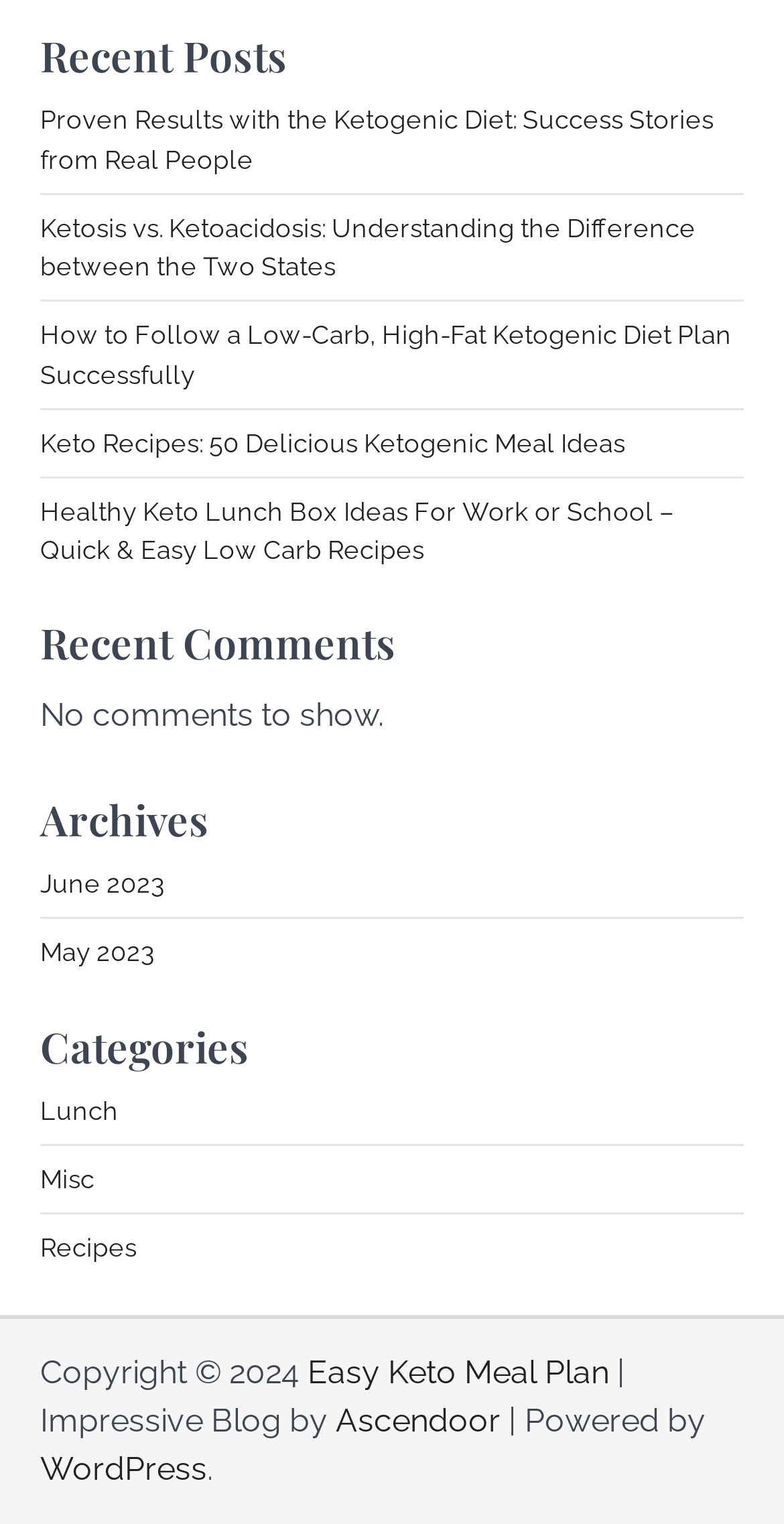What is the platform used to power the blog?
Offer a detailed and full explanation in response to the question.

The webpage has a link element at the bottom with the text 'WordPress', and it is preceded by the text '| Powered by', so the platform used to power the blog is WordPress.